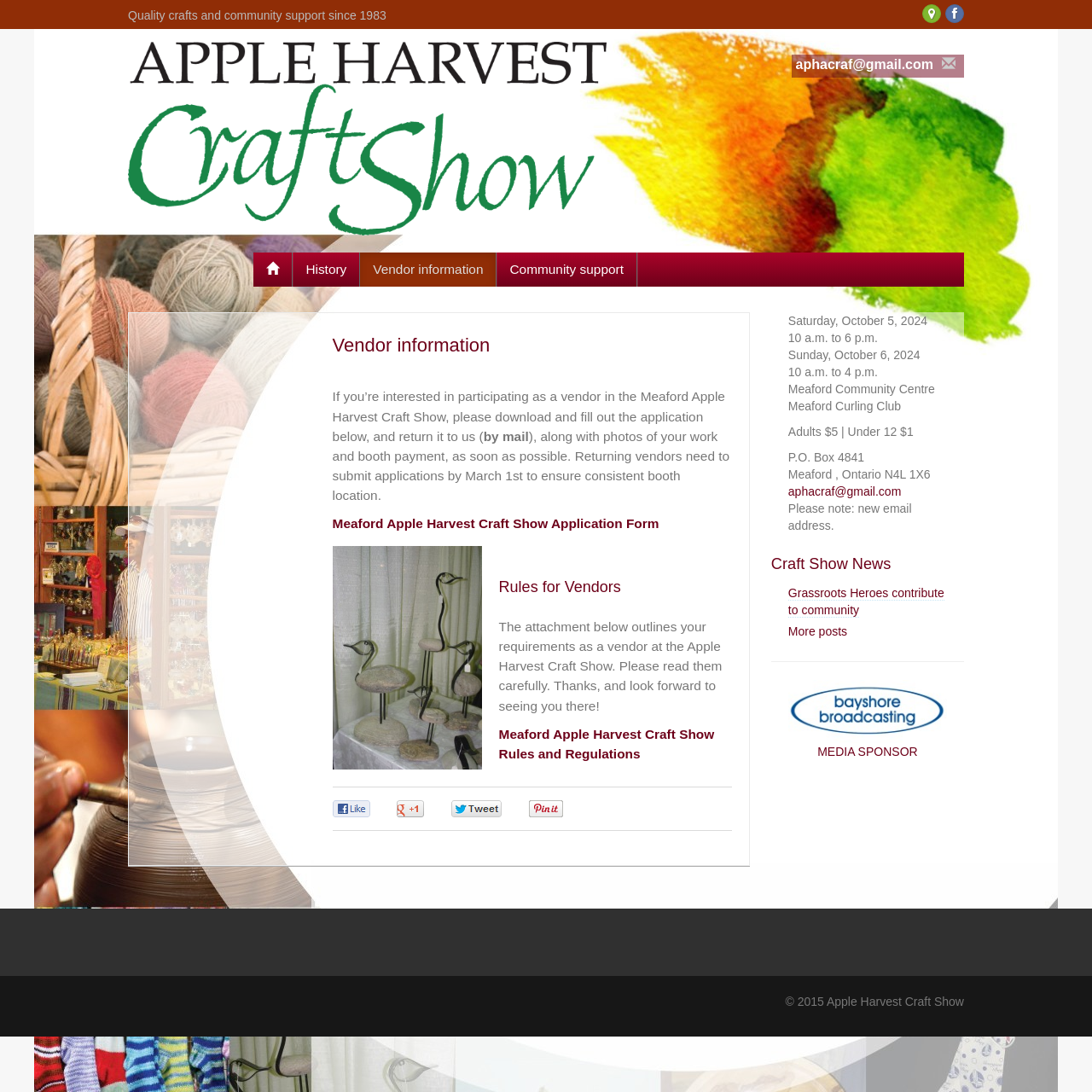Identify the bounding box for the UI element that is described as follows: "More posts".

[0.722, 0.572, 0.776, 0.585]